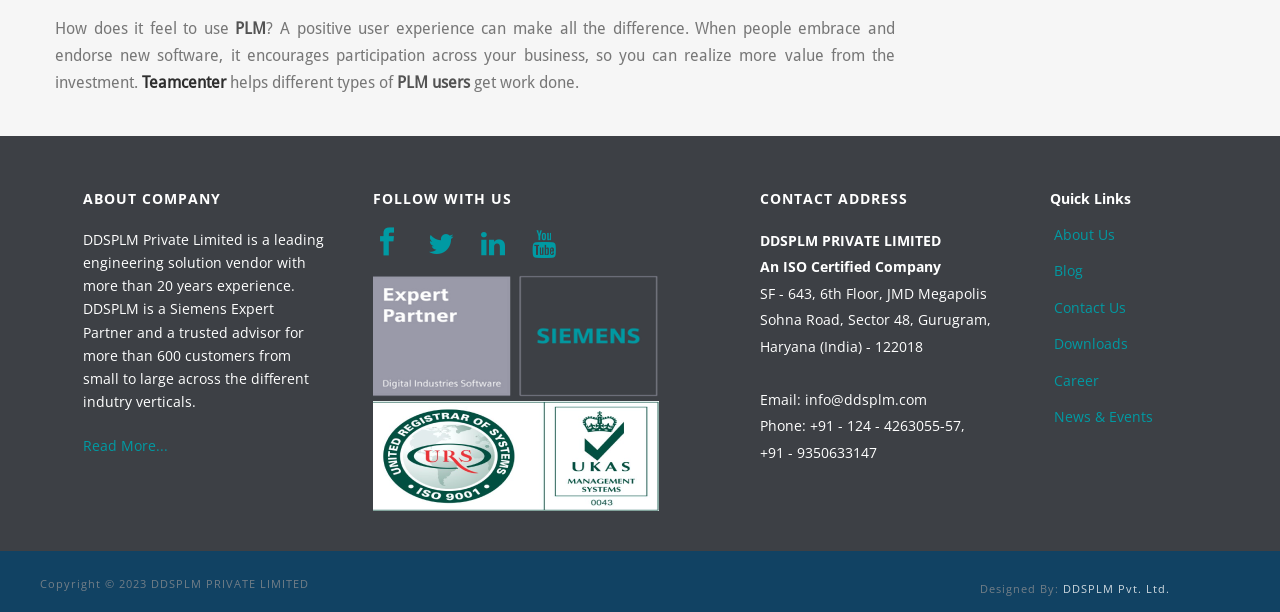Please identify the bounding box coordinates of the clickable element to fulfill the following instruction: "Follow on social media". The coordinates should be four float numbers between 0 and 1, i.e., [left, top, right, bottom].

[0.292, 0.365, 0.329, 0.428]